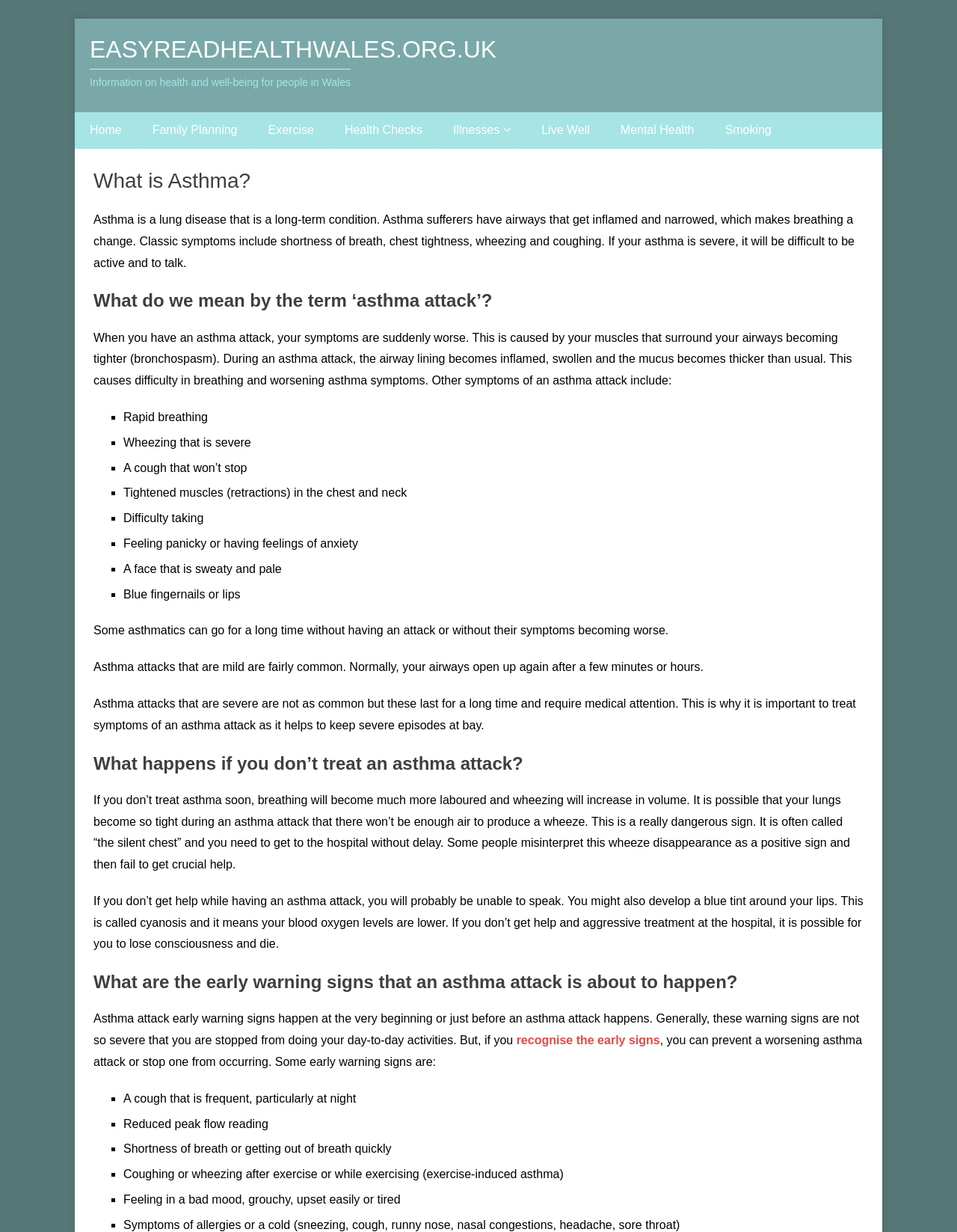Determine the bounding box coordinates of the element's region needed to click to follow the instruction: "Click on the 'What is Asthma?' heading". Provide these coordinates as four float numbers between 0 and 1, formatted as [left, top, right, bottom].

[0.098, 0.136, 0.902, 0.158]